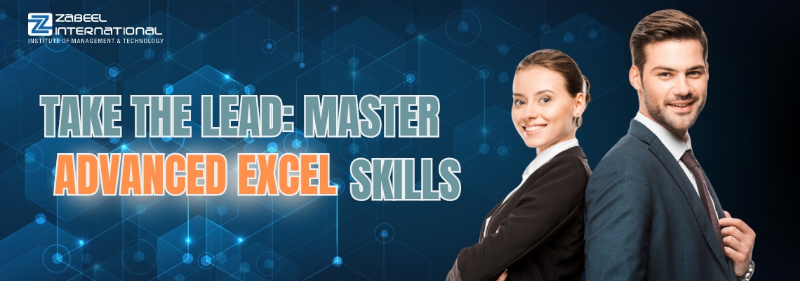Describe all the elements in the image with great detail.

The image prominently features the title "TAKE THE LEAD: MASTER ADVANCED EXCEL SKILLS," emphasizing the significance of acquiring advanced Excel capabilities in today’s professional landscape. Accompanied by images of a professional woman and man standing confidently back-to-back, this visually striking banner highlights the empowerment that comes from mastering Excel tools essential for career advancement. The futuristic backdrop with a network design symbolizes the data-driven world we live in, reinforcing the message that advanced Excel skills are indispensable for success in various fields. Zabeel International Institute of Management & Technology is also showcased, indicating a path for acquiring these vital skills in 2024.